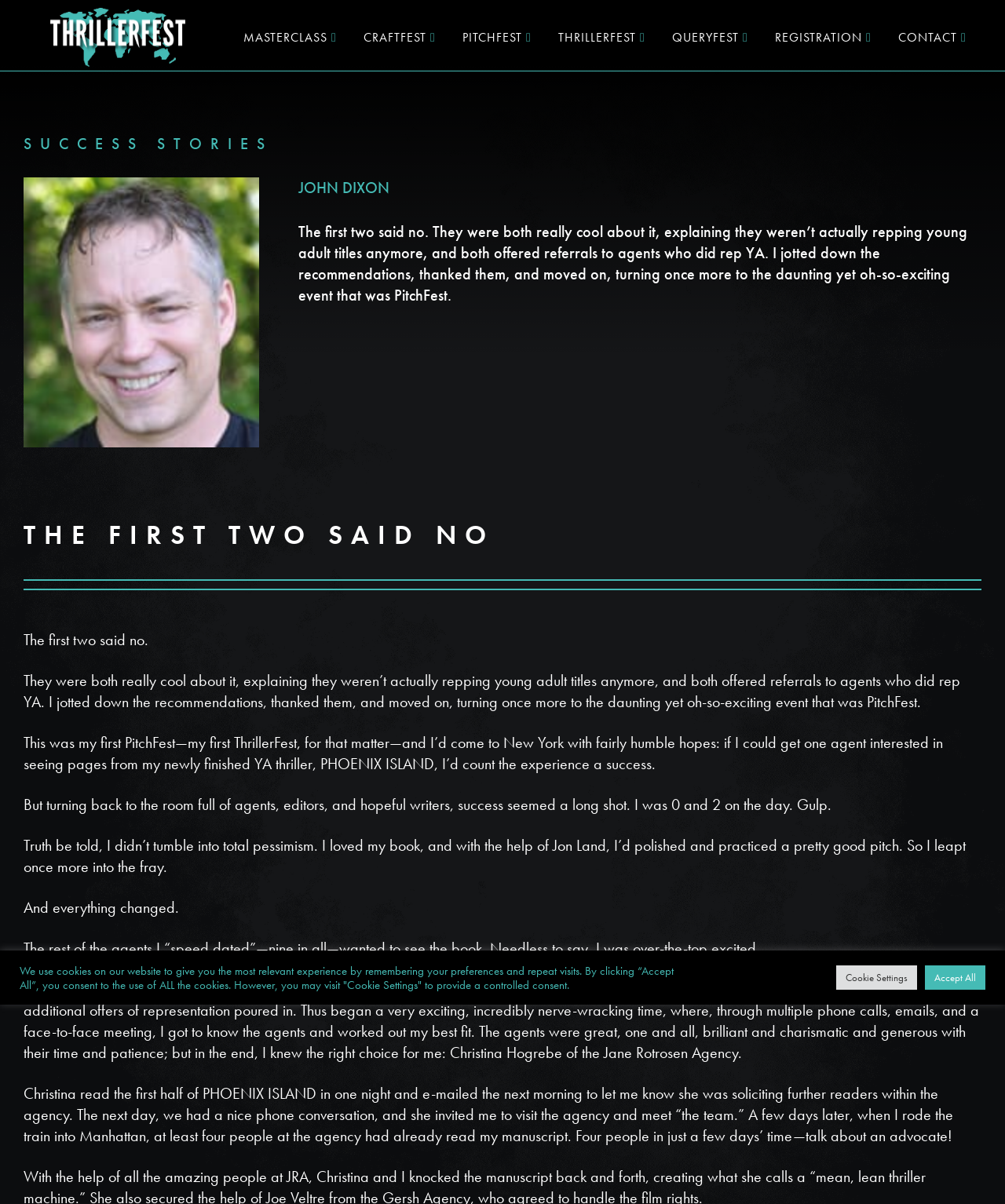Locate the bounding box coordinates of the item that should be clicked to fulfill the instruction: "Click on the ThrillerFest link".

[0.039, 0.007, 0.195, 0.056]